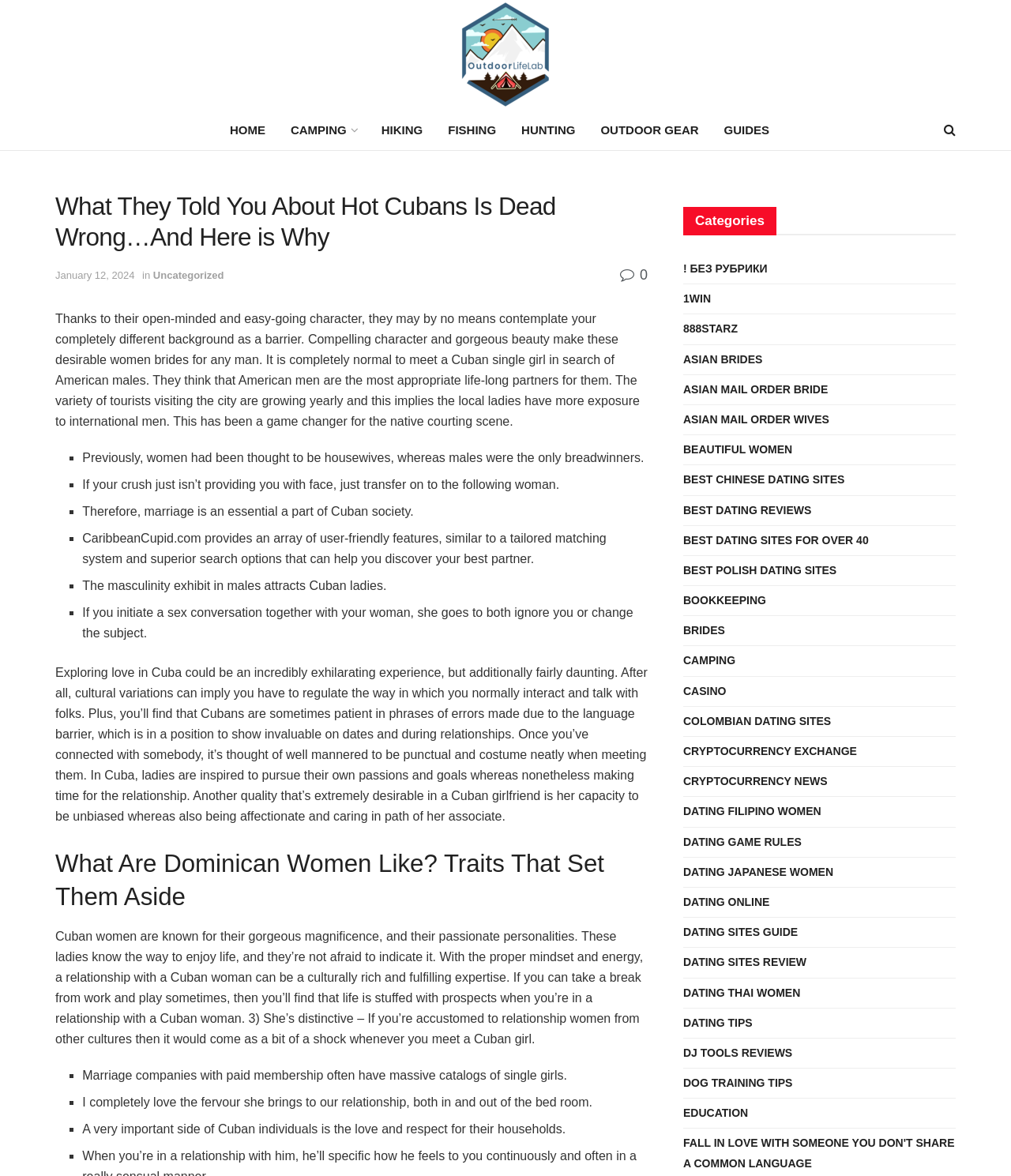Please specify the bounding box coordinates of the area that should be clicked to accomplish the following instruction: "Read the article 'What They Told You About Hot Cubans Is Dead Wrong…And Here is Why'". The coordinates should consist of four float numbers between 0 and 1, i.e., [left, top, right, bottom].

[0.055, 0.163, 0.641, 0.215]